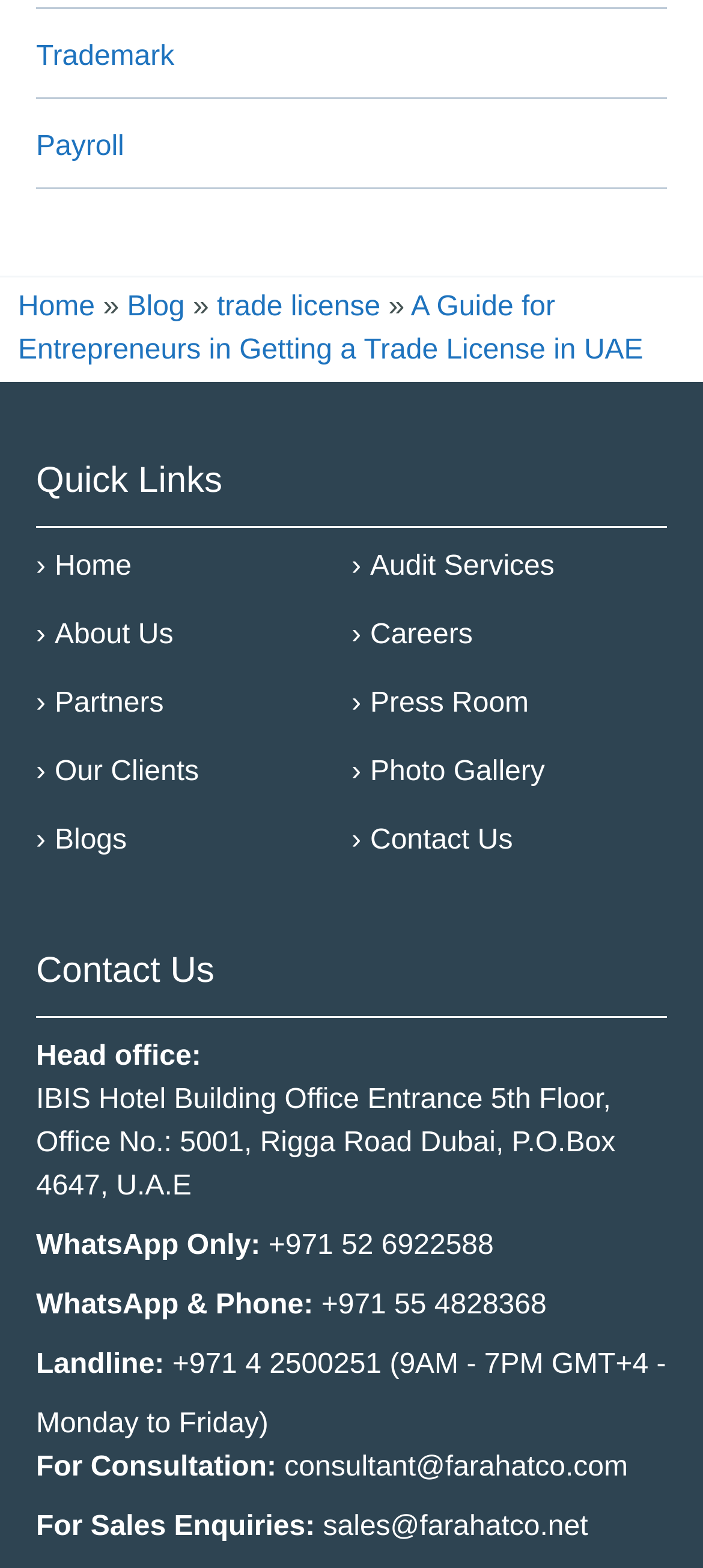What is the landline phone number?
Provide a fully detailed and comprehensive answer to the question.

The landline phone number can be found in the contact information section, where it is mentioned as '+971 4 2500251' under the 'Landline:' label.